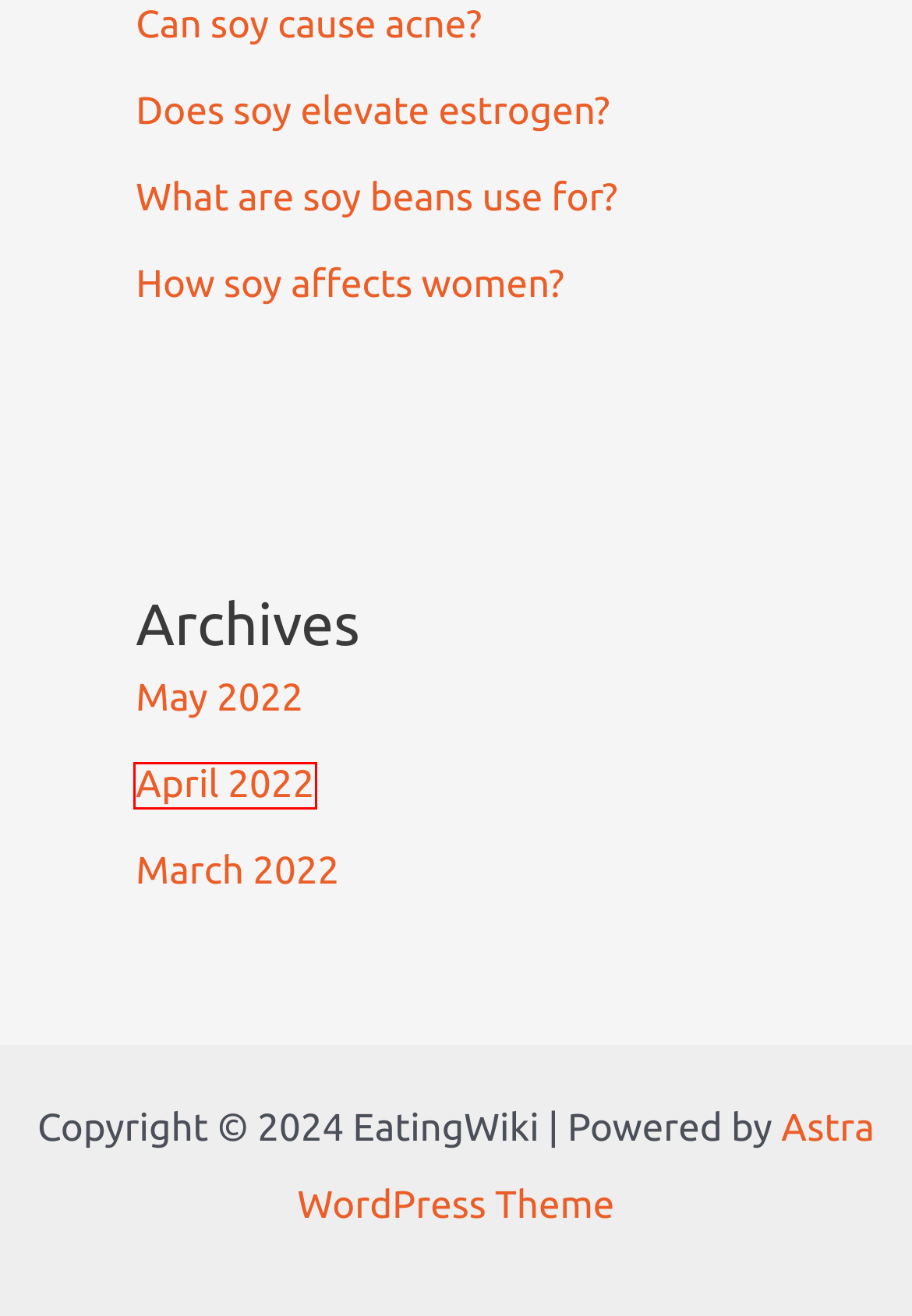Given a screenshot of a webpage featuring a red bounding box, identify the best matching webpage description for the new page after the element within the red box is clicked. Here are the options:
A. Where to buy soy curls? - EatingWiki
B. May, 2022 - EatingWiki
C. What are soy beans use for? - EatingWiki
D. Does soy elevate estrogen? - EatingWiki
E. April, 2022 - EatingWiki
F. How soy affects women? - EatingWiki
G. Can soy cause acne? - EatingWiki
H. March, 2022 - EatingWiki

E